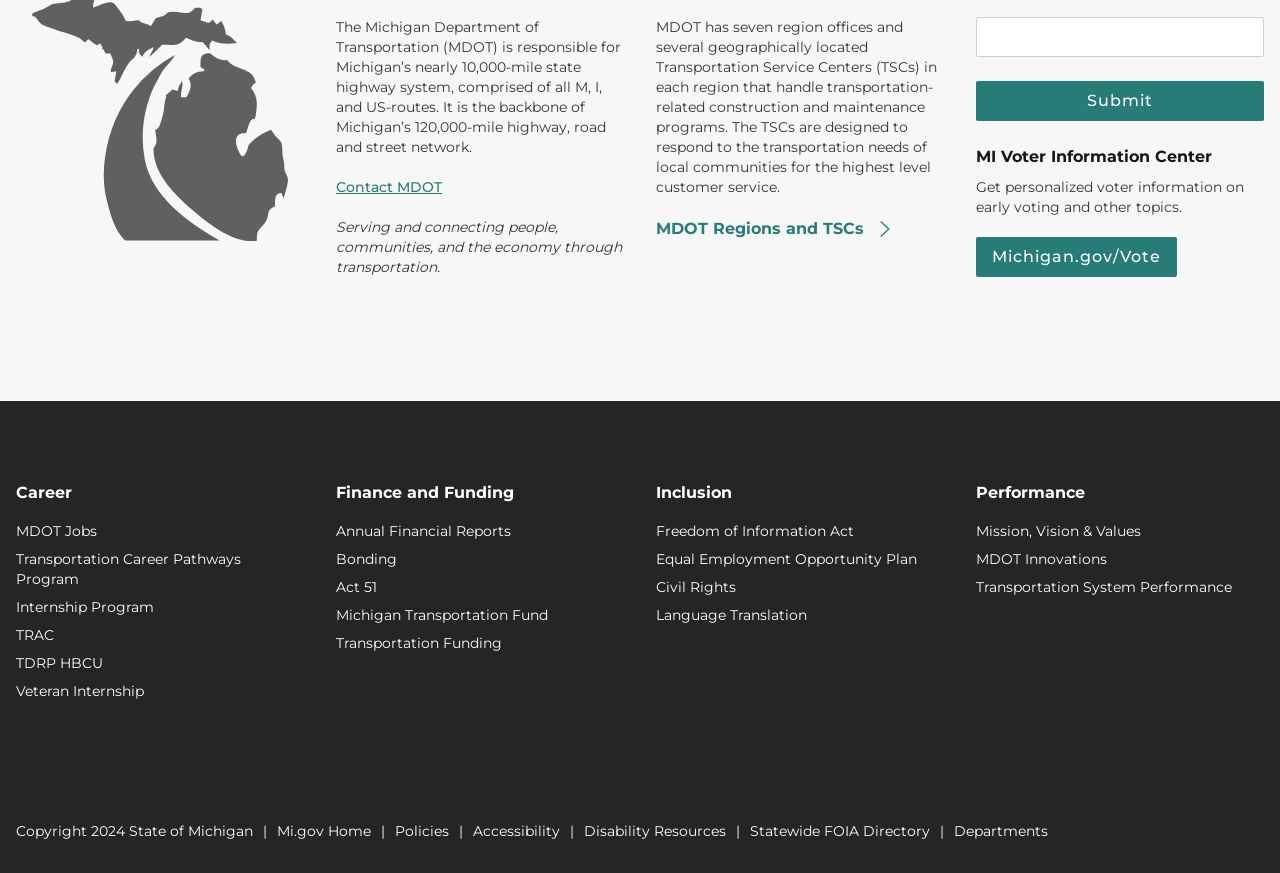What is the year of the copyright?
Based on the image, provide a one-word or brief-phrase response.

2024